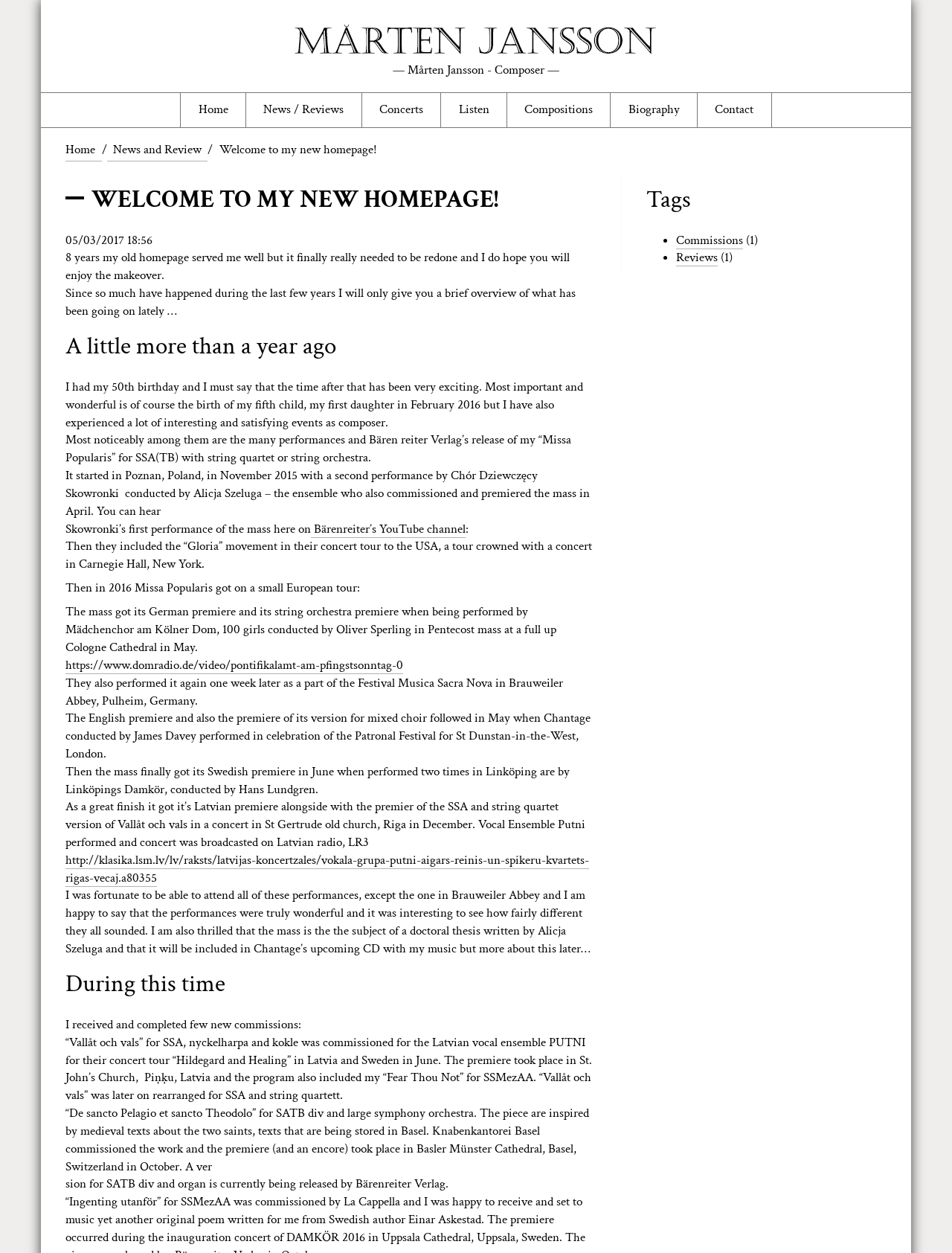Given the element description Bärenreiter’s YouTube channel, specify the bounding box coordinates of the corresponding UI element in the format (top-left x, top-left y, bottom-right x, bottom-right y). All values must be between 0 and 1.

[0.327, 0.415, 0.489, 0.429]